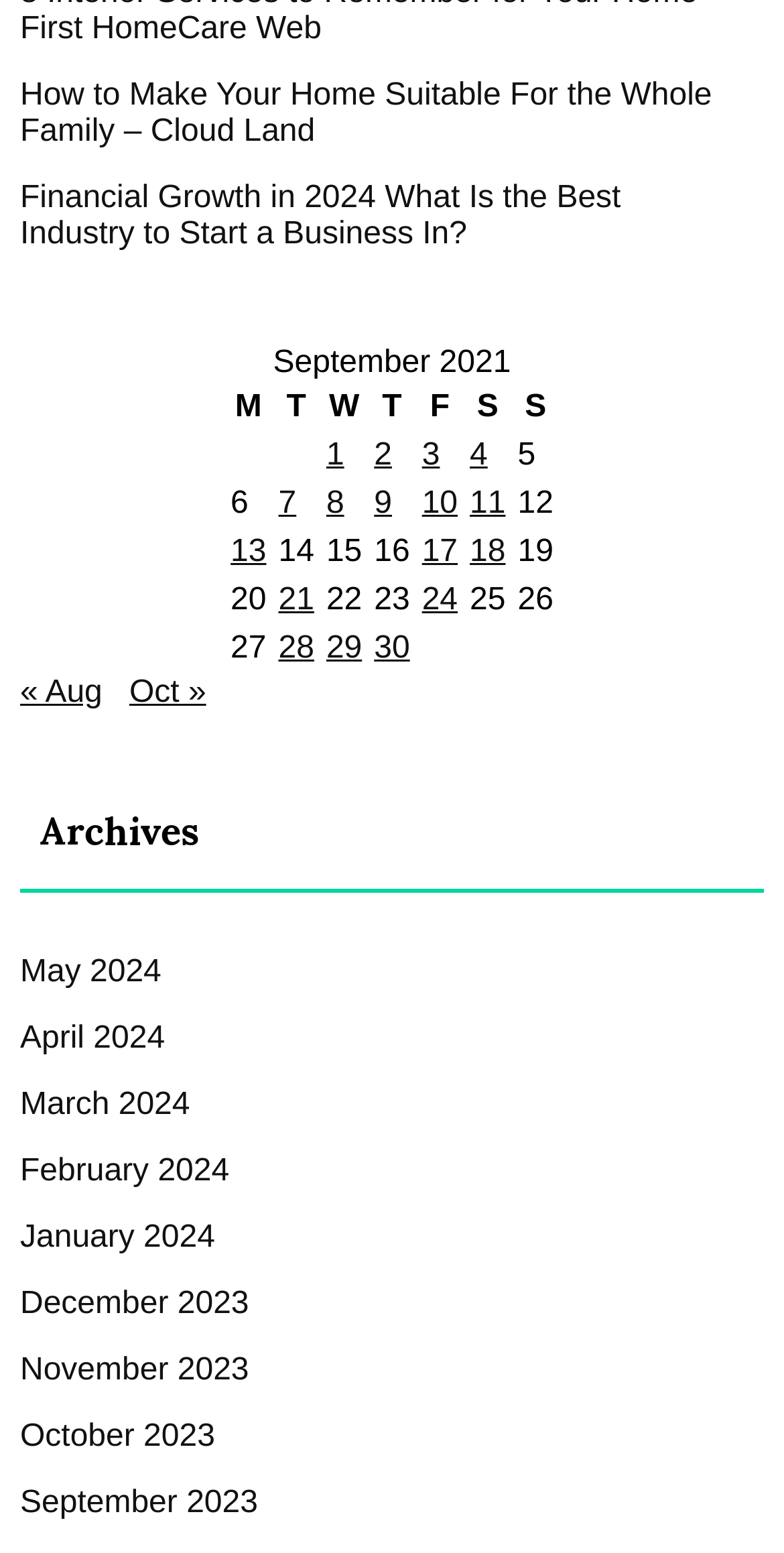Find the bounding box coordinates of the element to click in order to complete this instruction: "View October 2023". The bounding box coordinates must be four float numbers between 0 and 1, denoted as [left, top, right, bottom].

[0.026, 0.914, 0.274, 0.936]